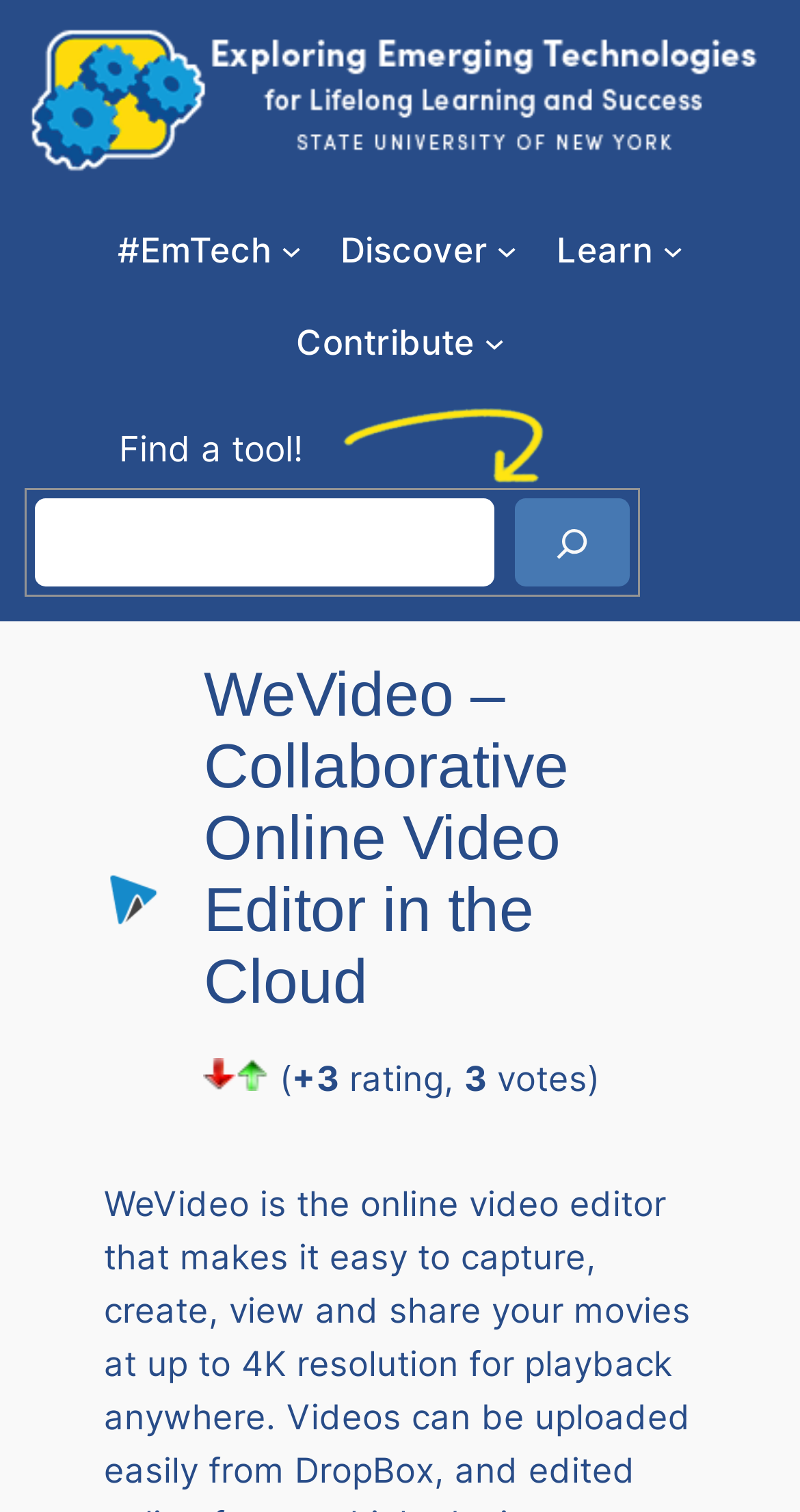Find the bounding box coordinates of the element's region that should be clicked in order to follow the given instruction: "Click the 'Discover' menu". The coordinates should consist of four float numbers between 0 and 1, i.e., [left, top, right, bottom].

[0.425, 0.152, 0.61, 0.179]